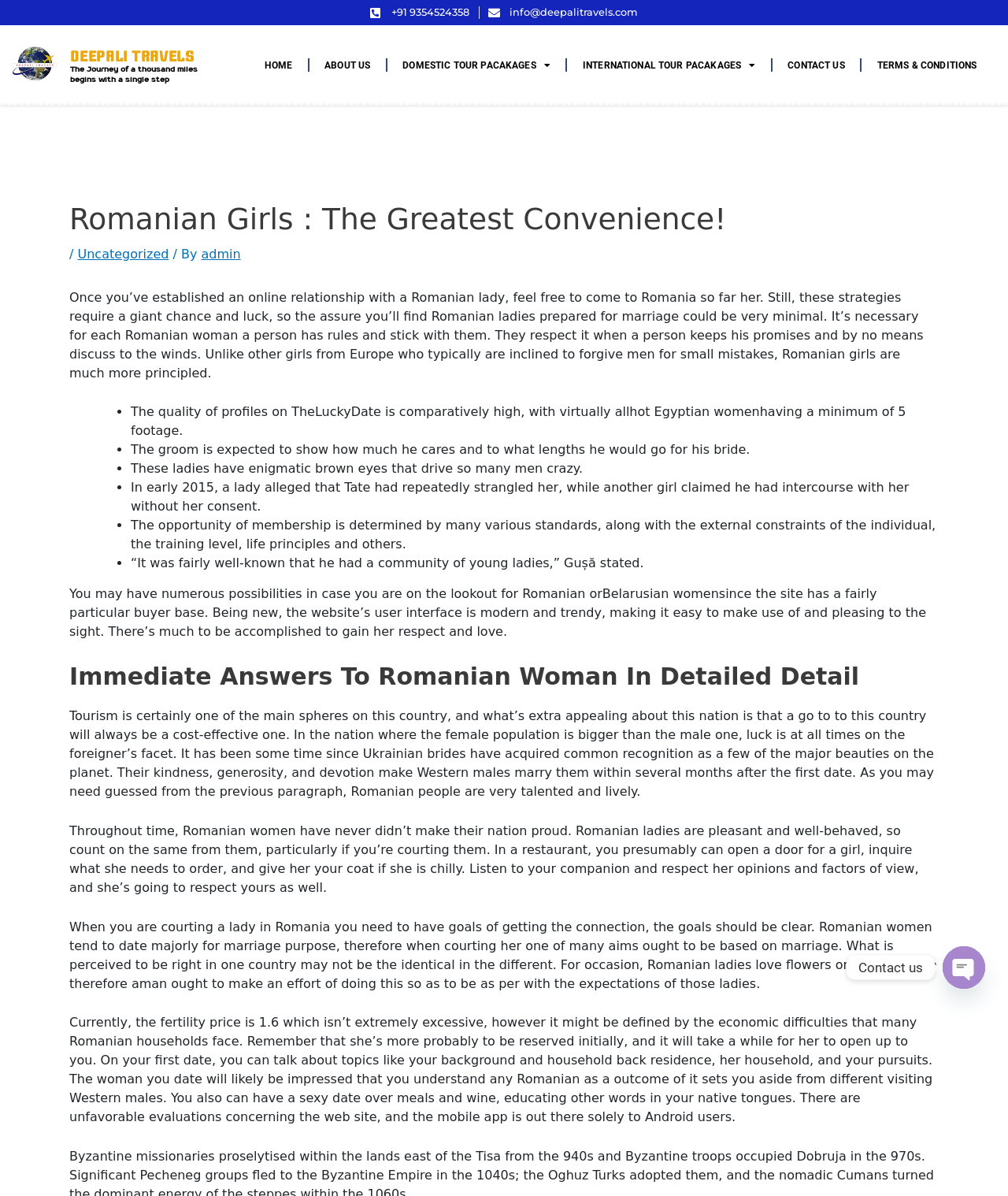What is the last sentence of the article?
Using the image as a reference, deliver a detailed and thorough answer to the question.

The last sentence of the article can be found at the bottom of the webpage. It is a static text element that mentions the negative reviews of the website and the availability of the mobile app only to Android users.